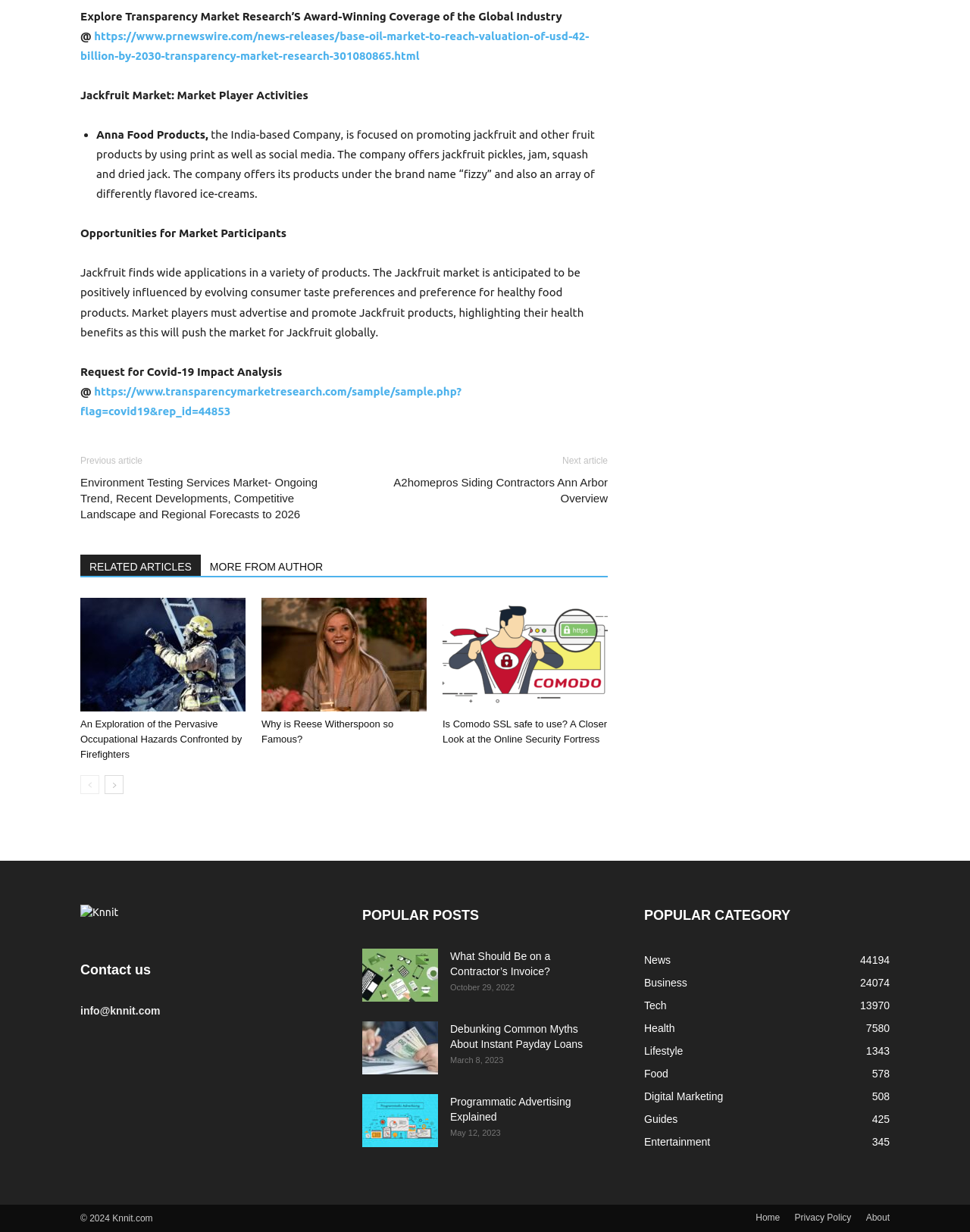What is the name of the company that offers jackfruit products?
Please answer the question with a single word or phrase, referencing the image.

Anna Food Products